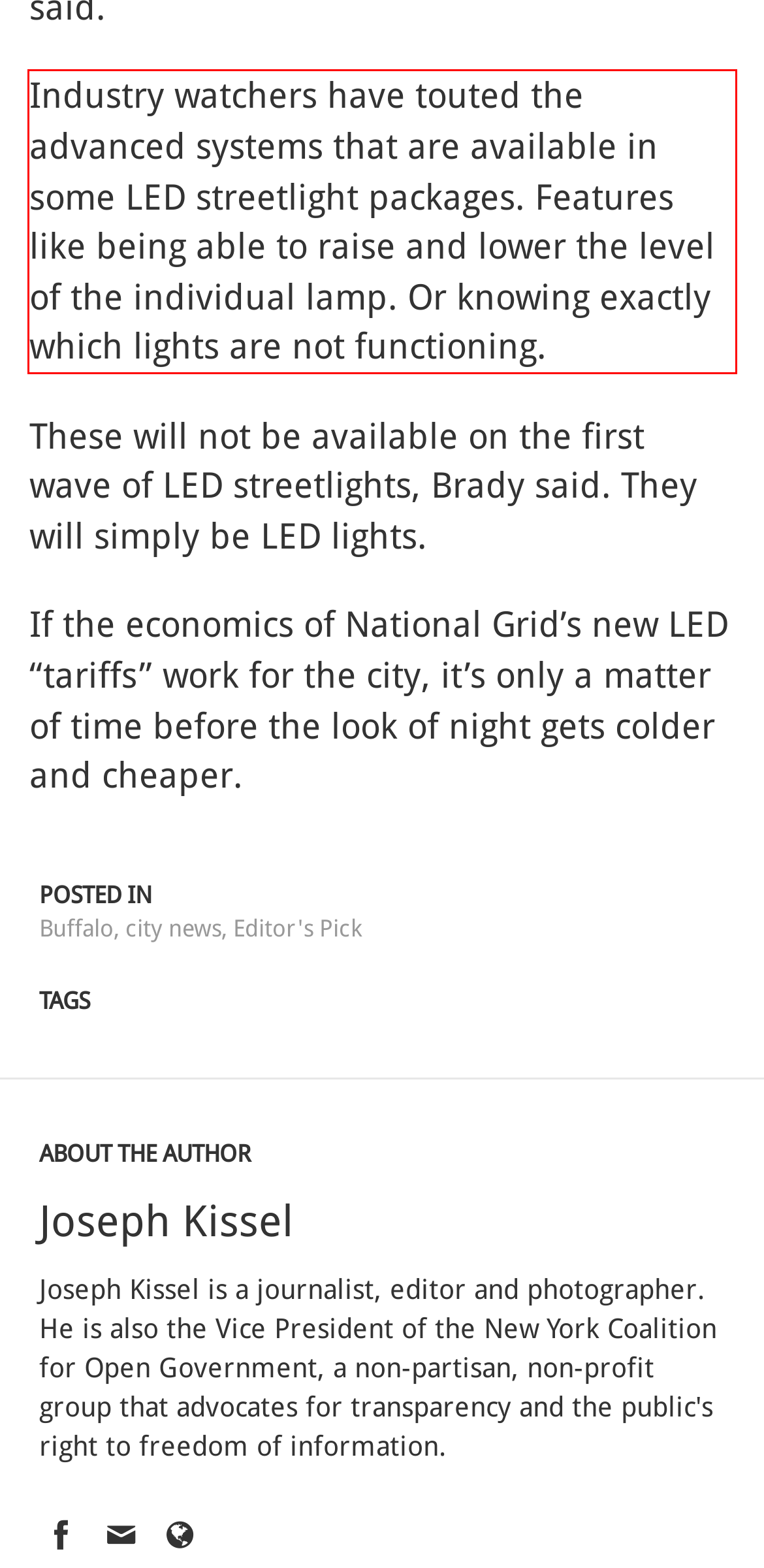Look at the webpage screenshot and recognize the text inside the red bounding box.

Industry watchers have touted the advanced systems that are available in some LED streetlight packages. Features like being able to raise and lower the level of the individual lamp. Or knowing exactly which lights are not functioning.